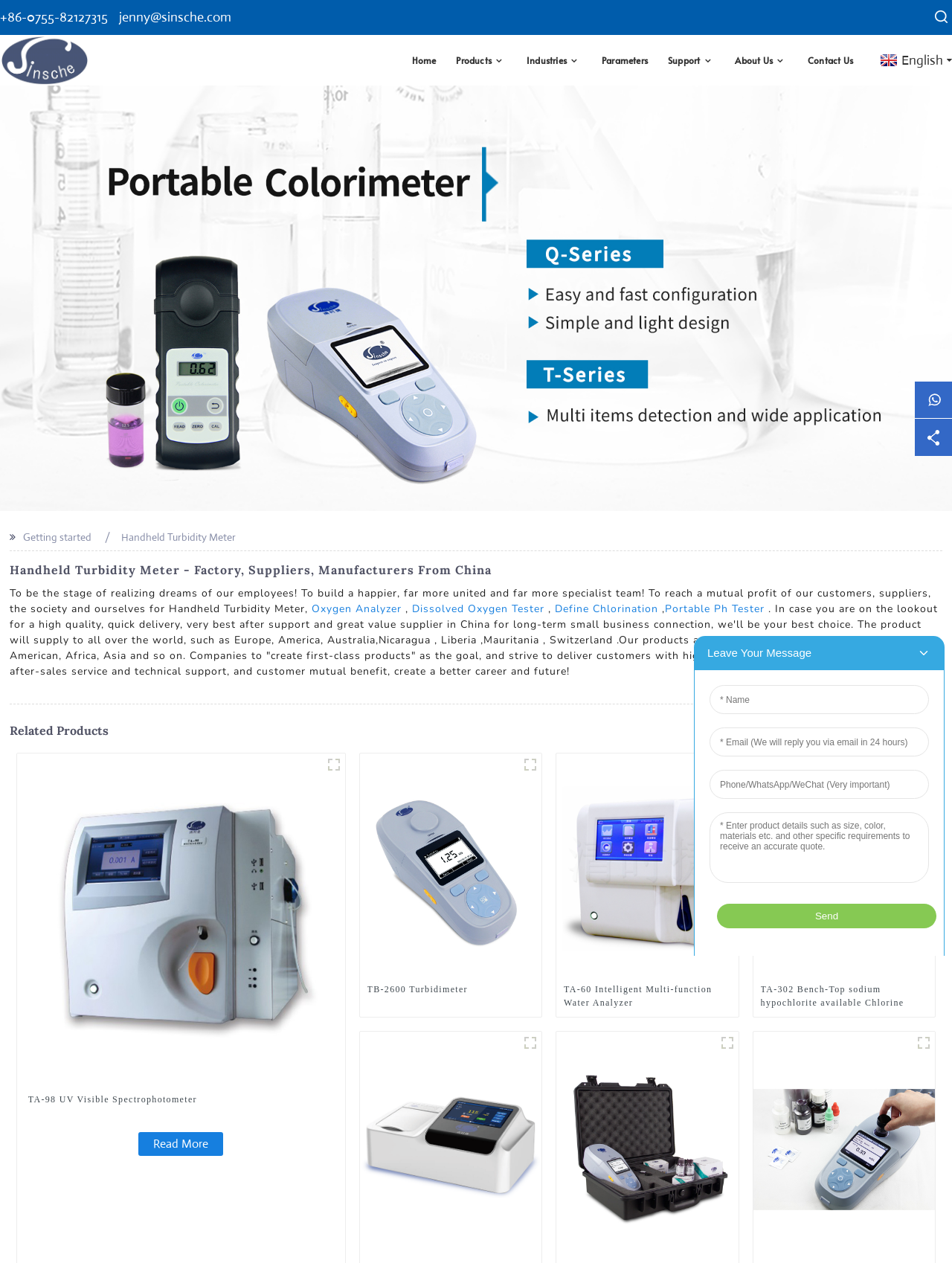Pinpoint the bounding box coordinates of the area that should be clicked to complete the following instruction: "Switch to English language". The coordinates must be given as four float numbers between 0 and 1, i.e., [left, top, right, bottom].

[0.921, 0.043, 1.0, 0.053]